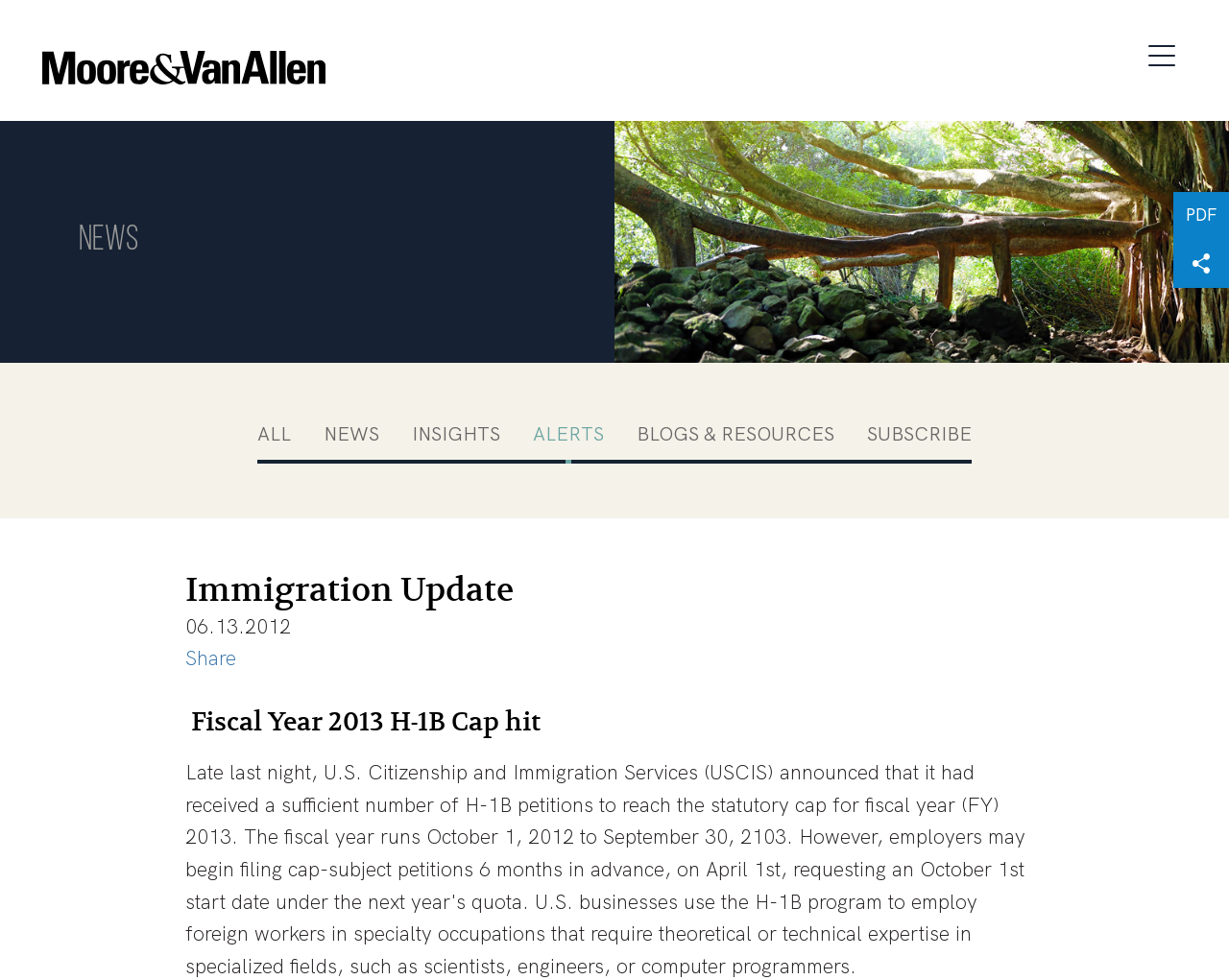Find the bounding box coordinates for the area that should be clicked to accomplish the instruction: "View PDF".

[0.955, 0.195, 1.0, 0.244]